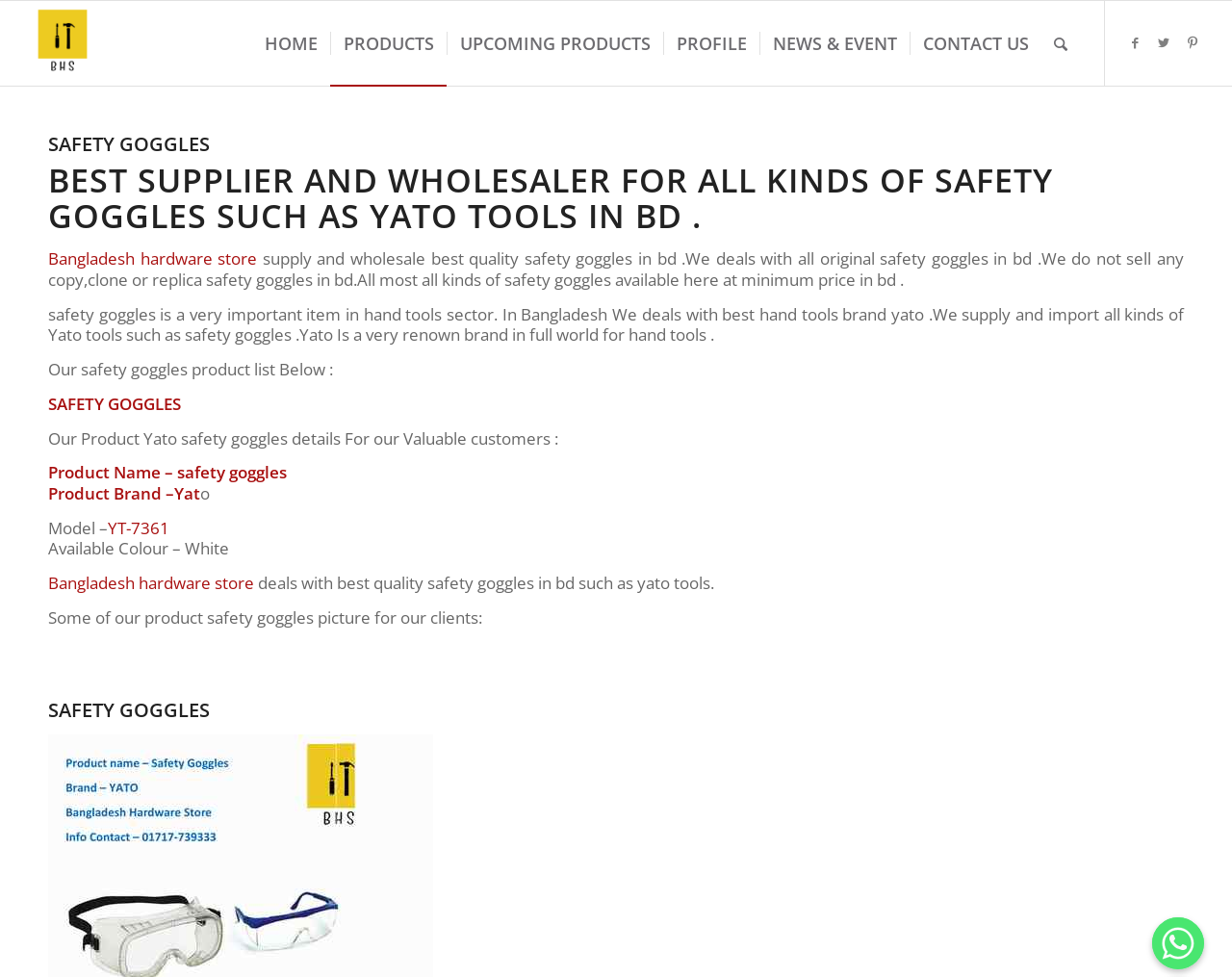Pinpoint the bounding box coordinates of the element that must be clicked to accomplish the following instruction: "Search for safety goggles". The coordinates should be in the format of four float numbers between 0 and 1, i.e., [left, top, right, bottom].

[0.846, 0.001, 0.877, 0.088]